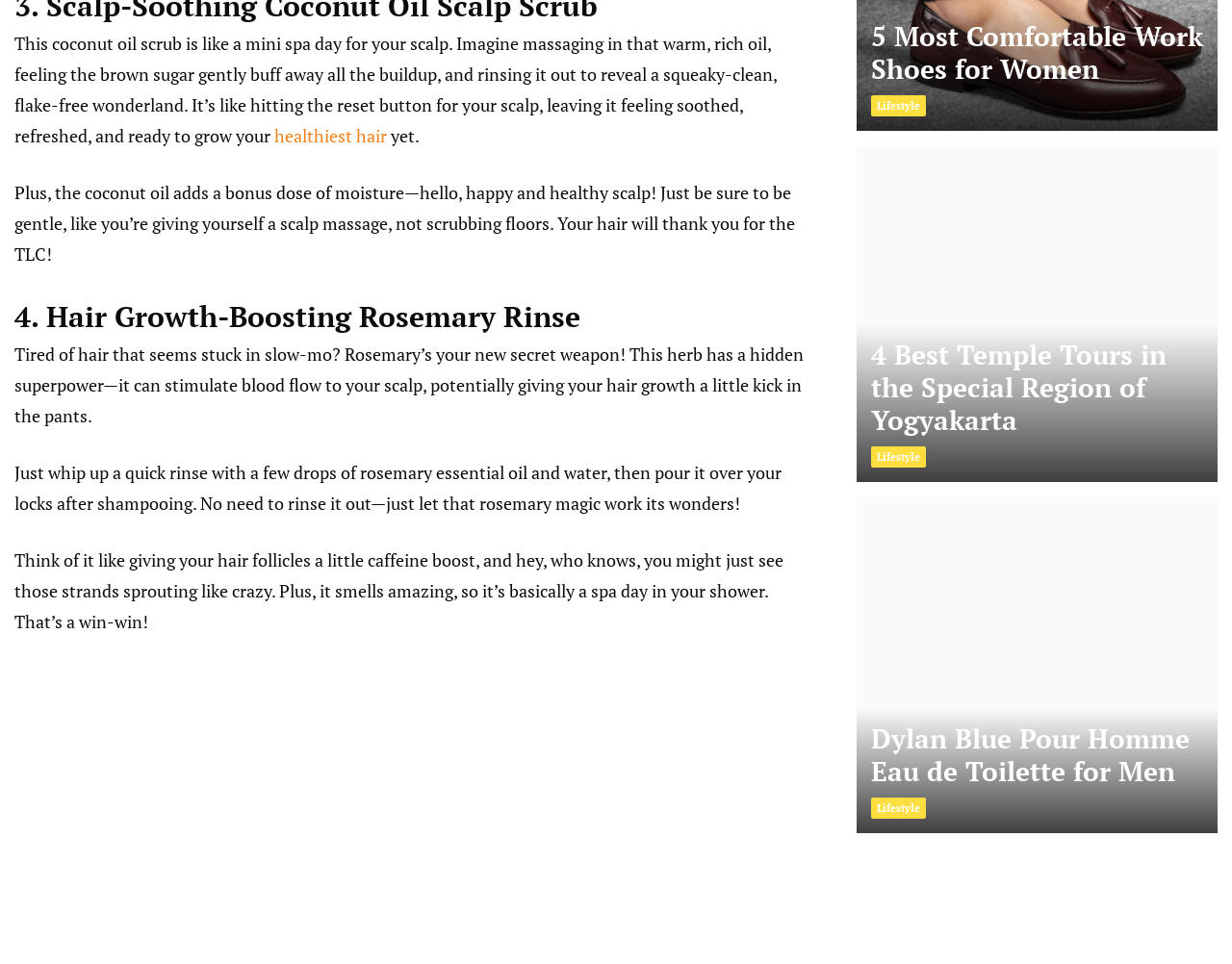Please find the bounding box for the UI component described as follows: "Imprint".

None